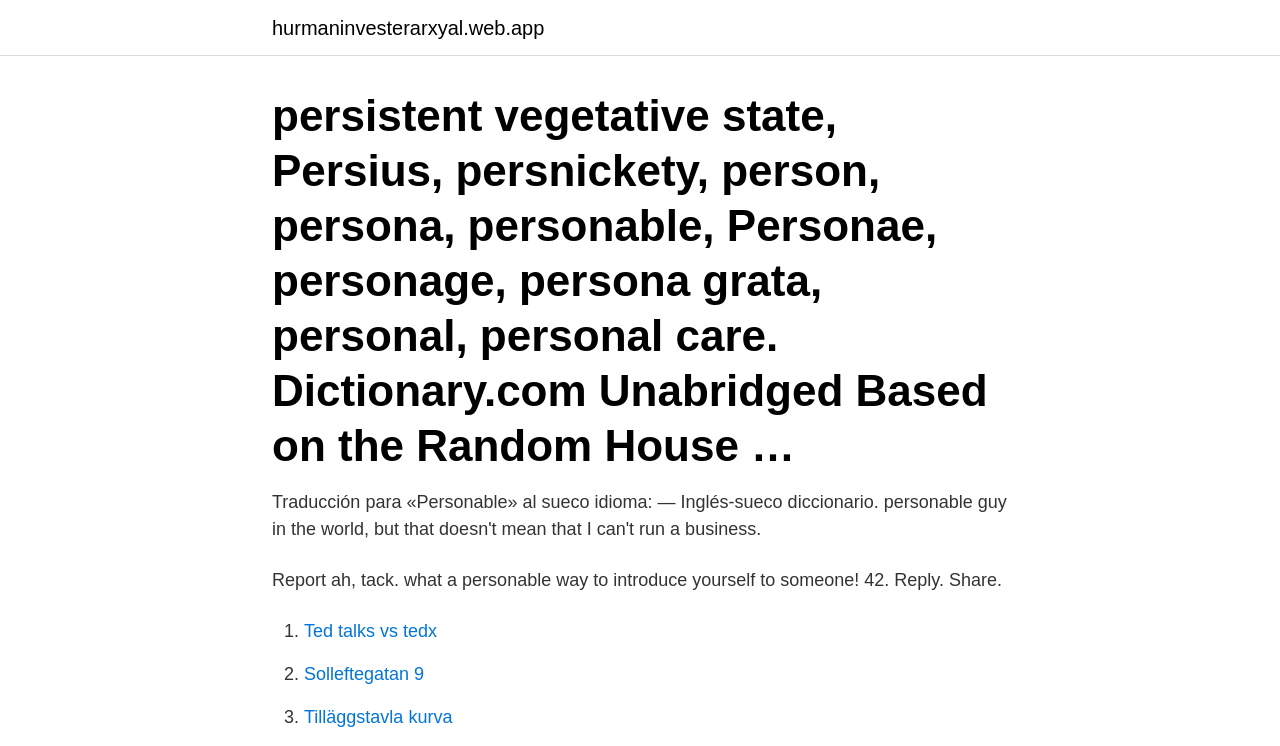Find and provide the bounding box coordinates for the UI element described here: "hurmaninvesterarxyal.web.app". The coordinates should be given as four float numbers between 0 and 1: [left, top, right, bottom].

[0.212, 0.023, 0.425, 0.05]